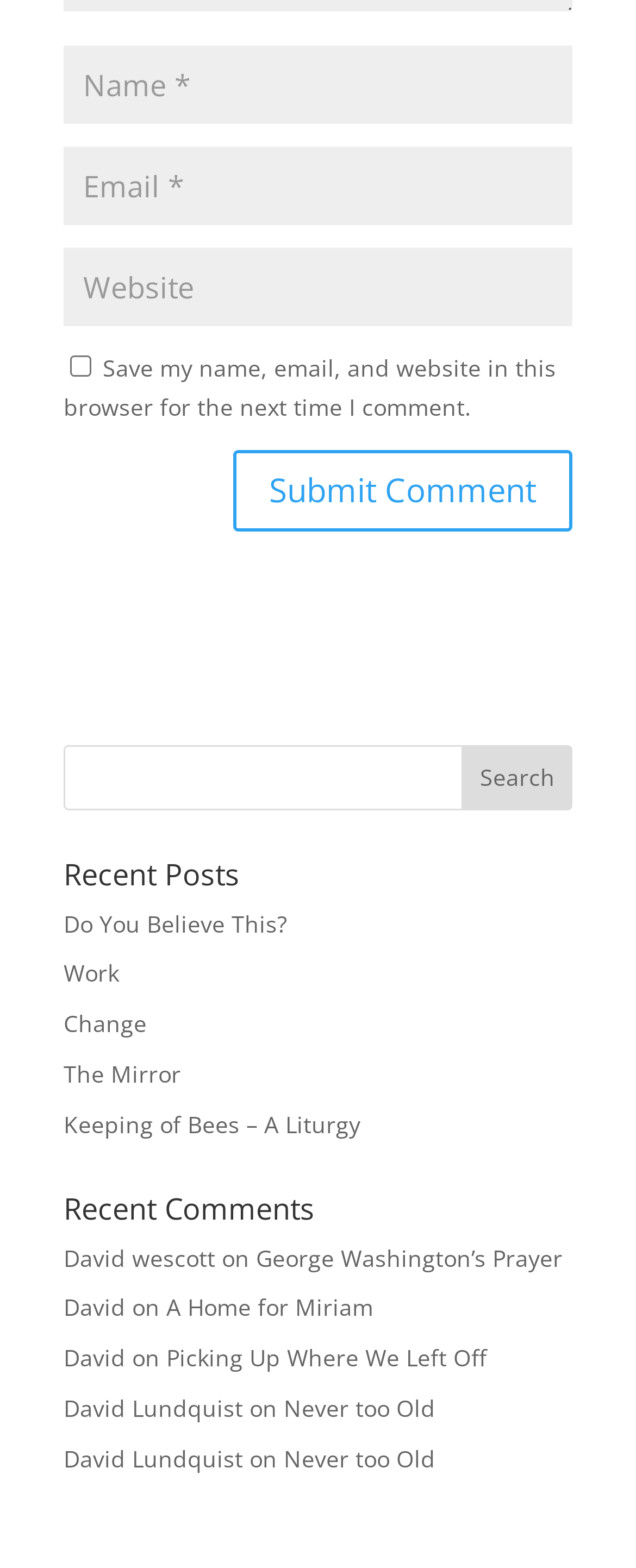Provide a one-word or short-phrase answer to the question:
How many textboxes are there?

3